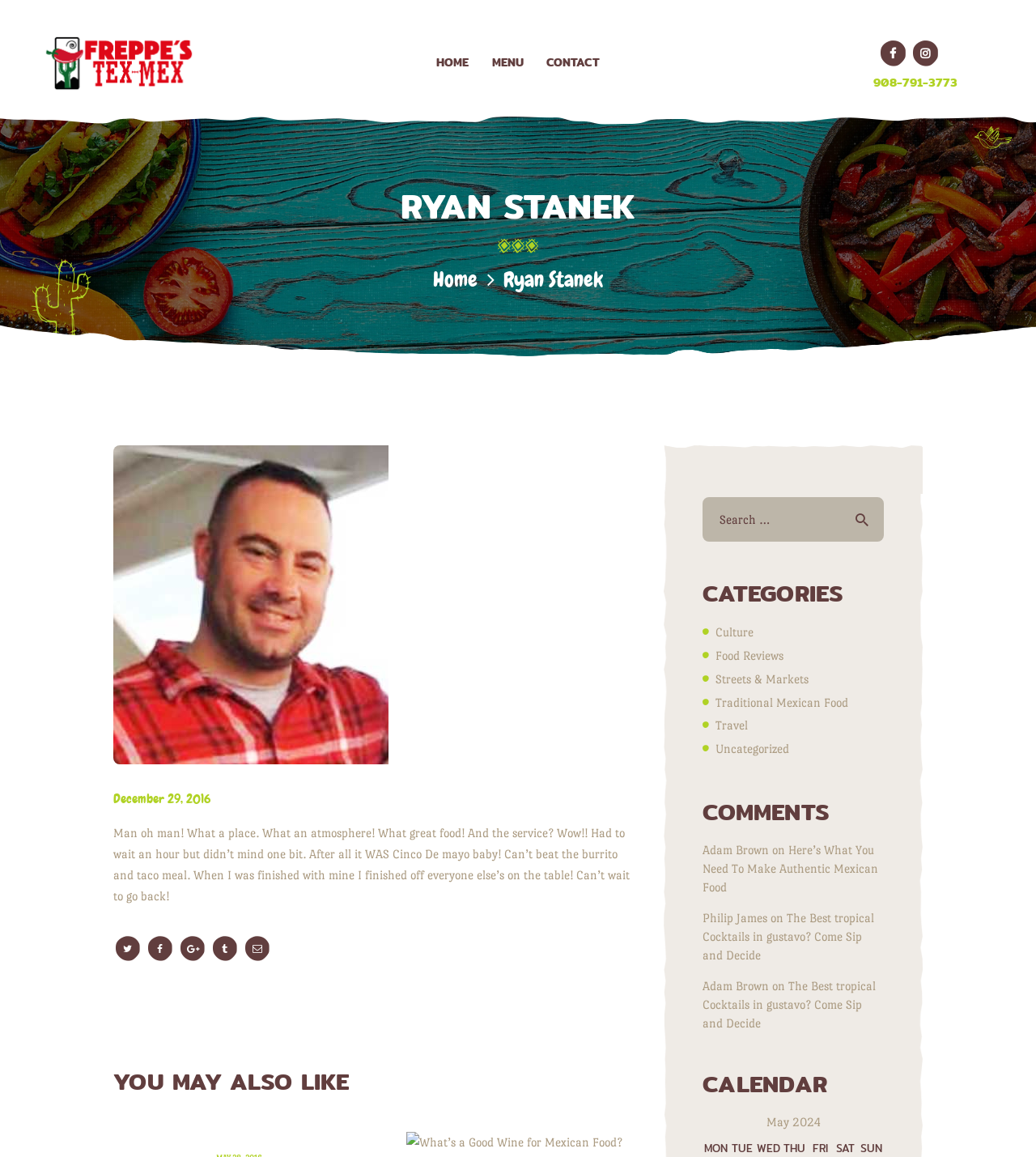Please mark the bounding box coordinates of the area that should be clicked to carry out the instruction: "Call the restaurant".

[0.843, 0.063, 0.924, 0.079]